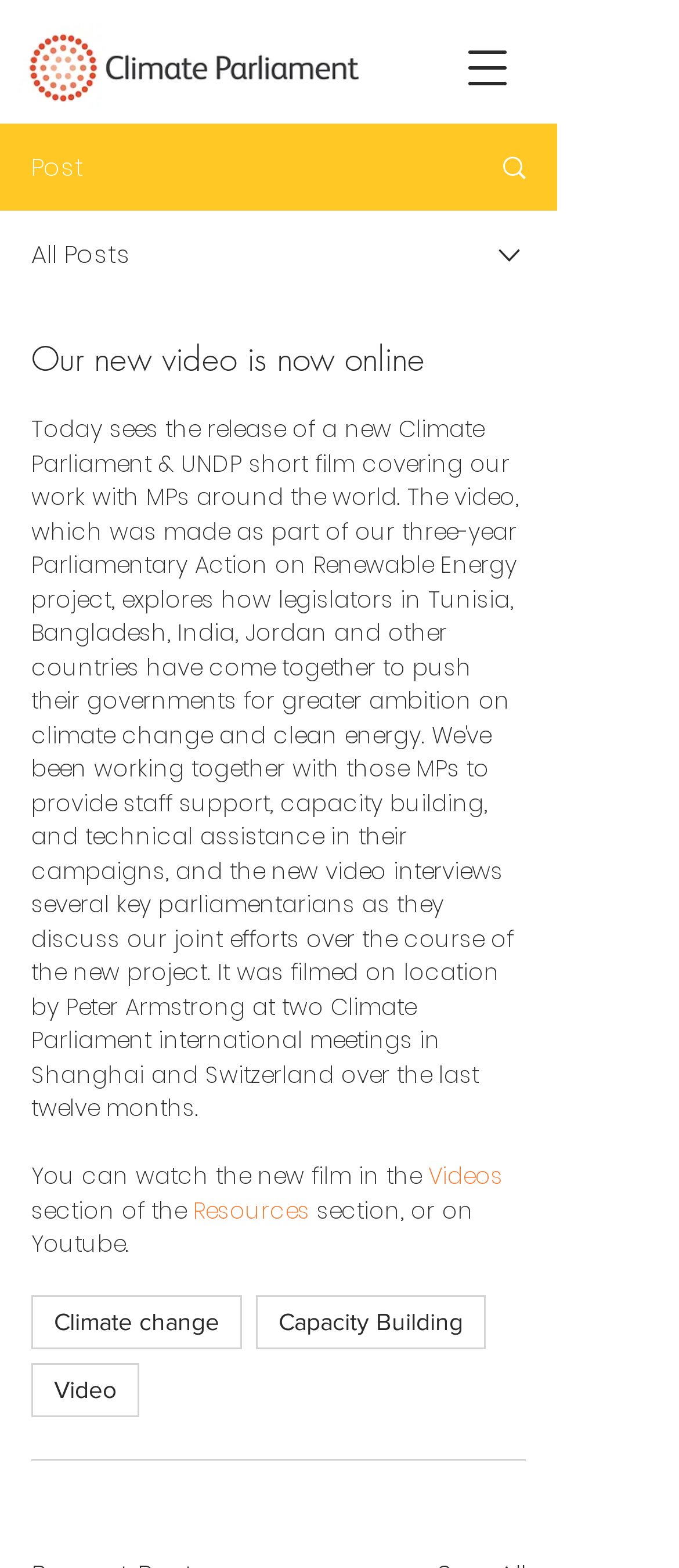Identify the bounding box coordinates of the area that should be clicked in order to complete the given instruction: "View all posts". The bounding box coordinates should be four float numbers between 0 and 1, i.e., [left, top, right, bottom].

[0.046, 0.15, 0.192, 0.173]